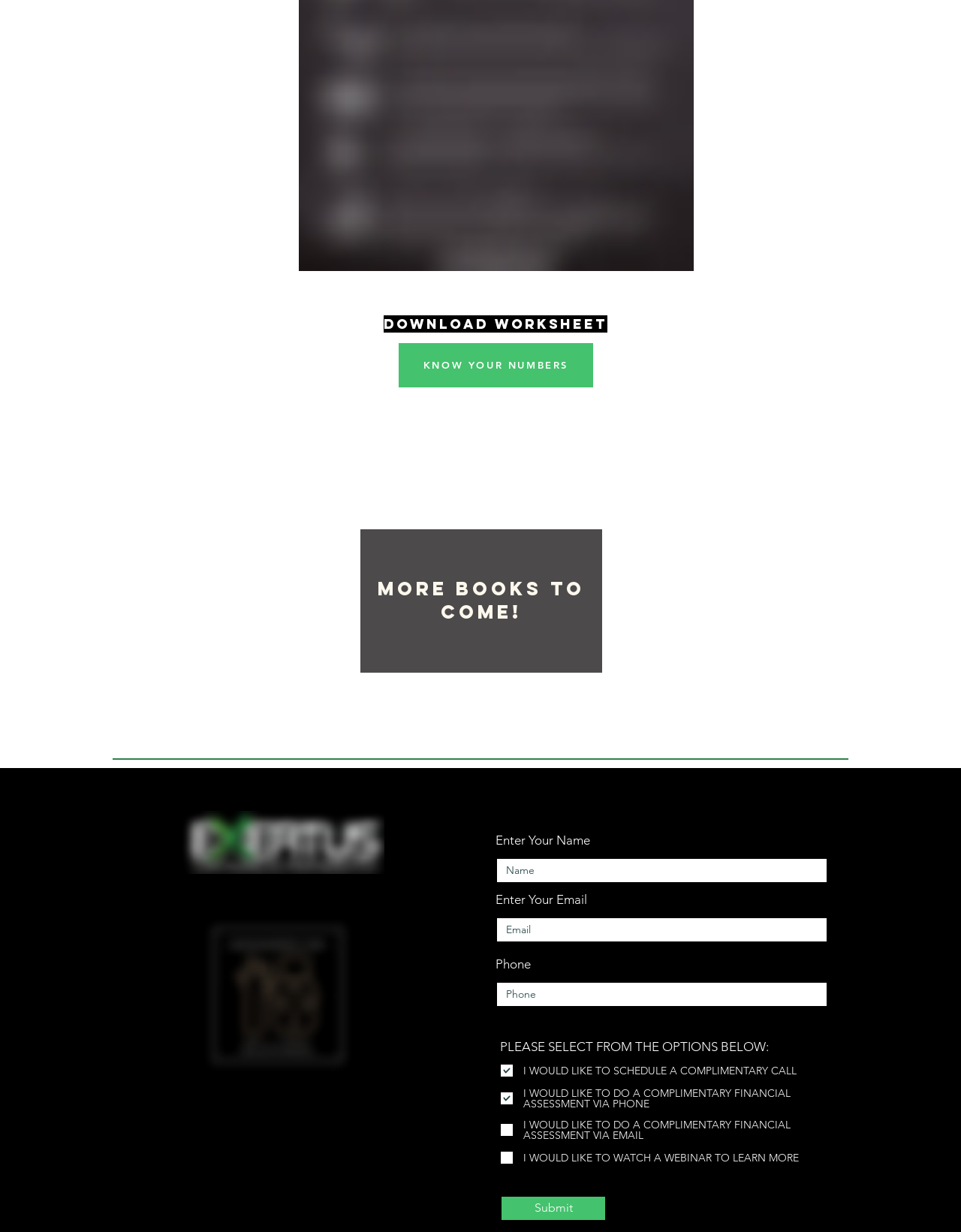Based on the element description, predict the bounding box coordinates (top-left x, top-left y, bottom-right x, bottom-right y) for the UI element in the screenshot: Concierge Toolkit

None